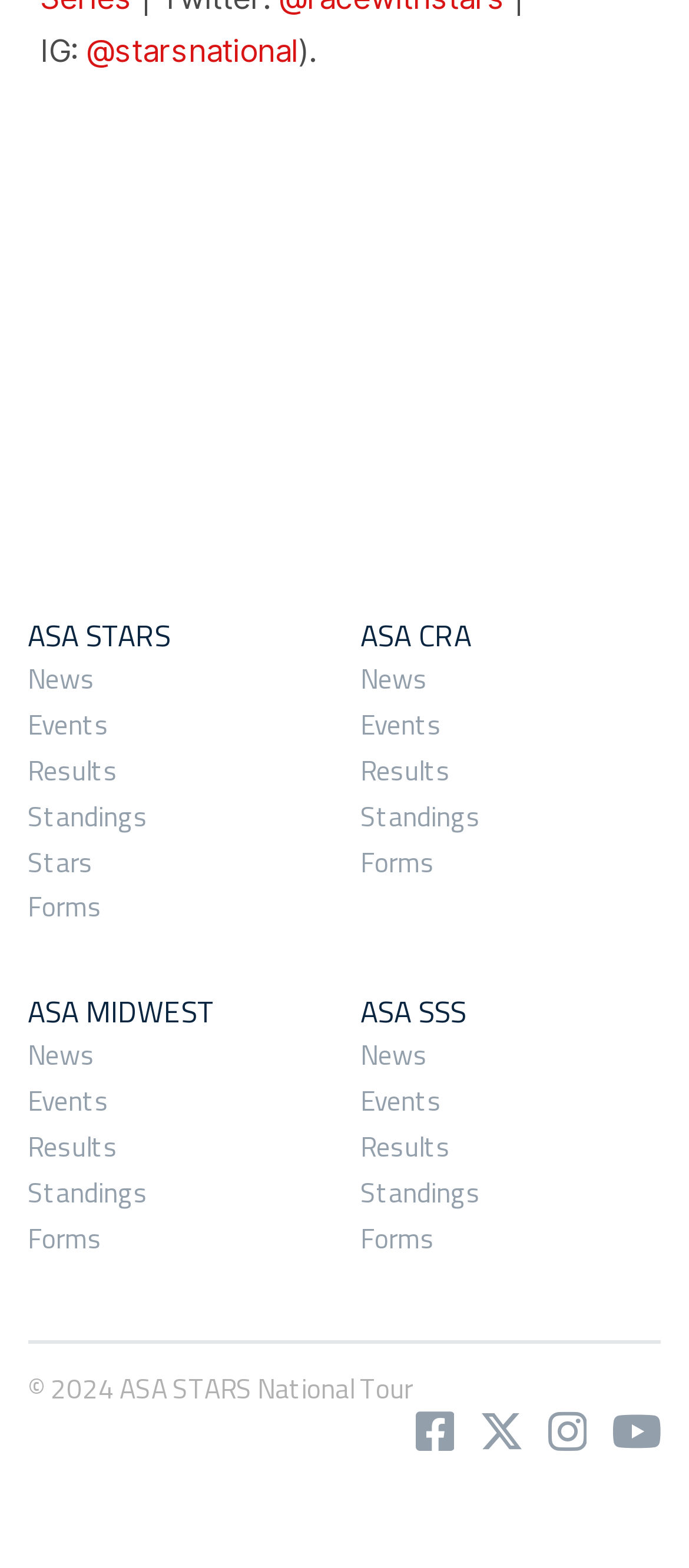Locate the bounding box coordinates of the element that should be clicked to execute the following instruction: "View the Events page".

[0.022, 0.449, 0.495, 0.478]